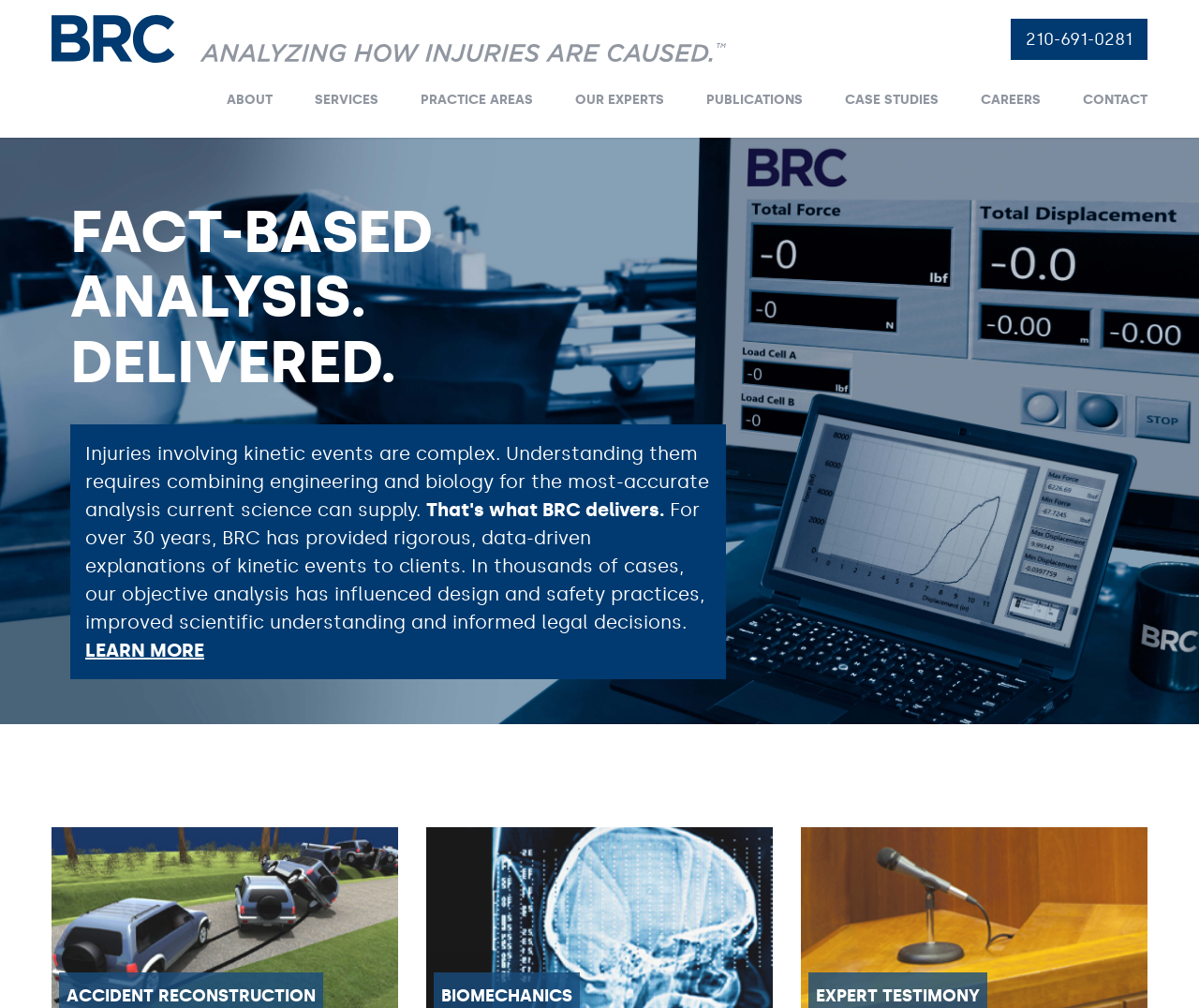Please identify the bounding box coordinates of the element that needs to be clicked to execute the following command: "Visit the homepage". Provide the bounding box using four float numbers between 0 and 1, formatted as [left, top, right, bottom].

[0.043, 0.025, 0.605, 0.045]